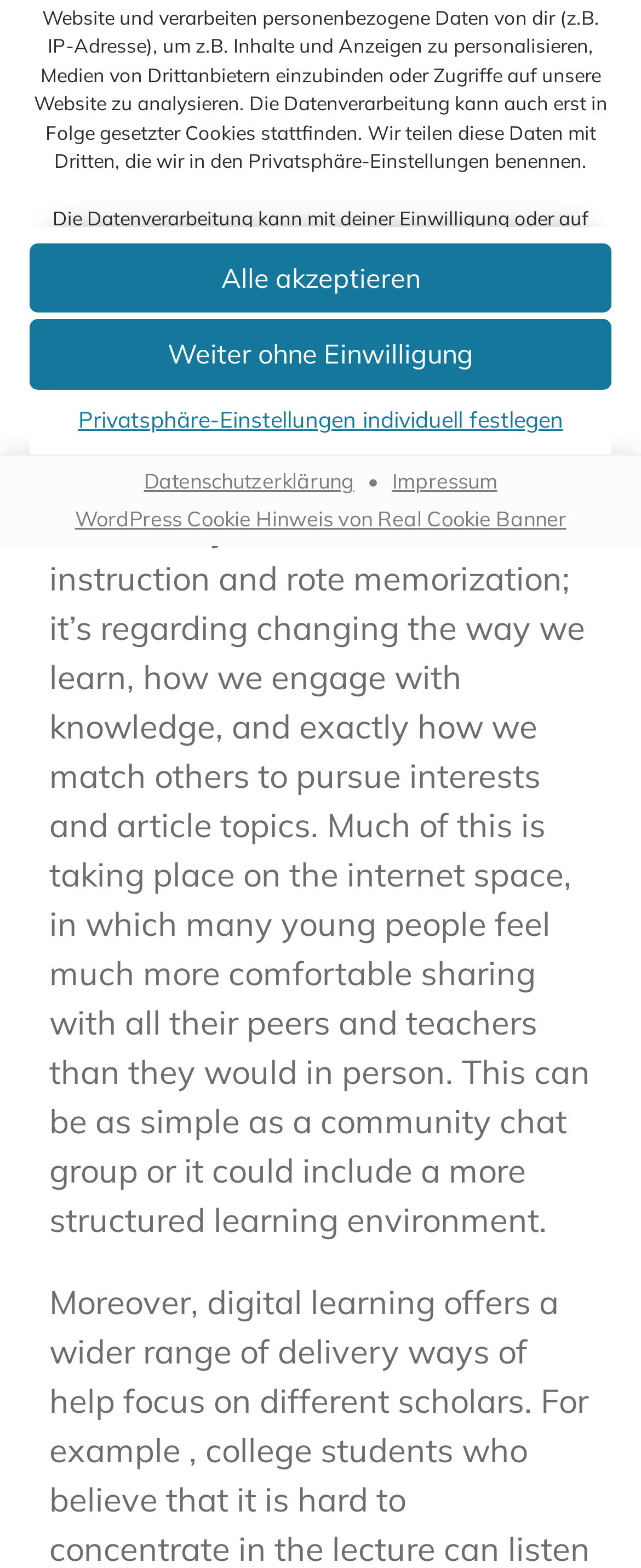Identify the bounding box for the UI element described as: "Datenschutzerklärung". Ensure the coordinates are four float numbers between 0 and 1, formatted as [left, top, right, bottom].

[0.212, 0.298, 0.565, 0.314]